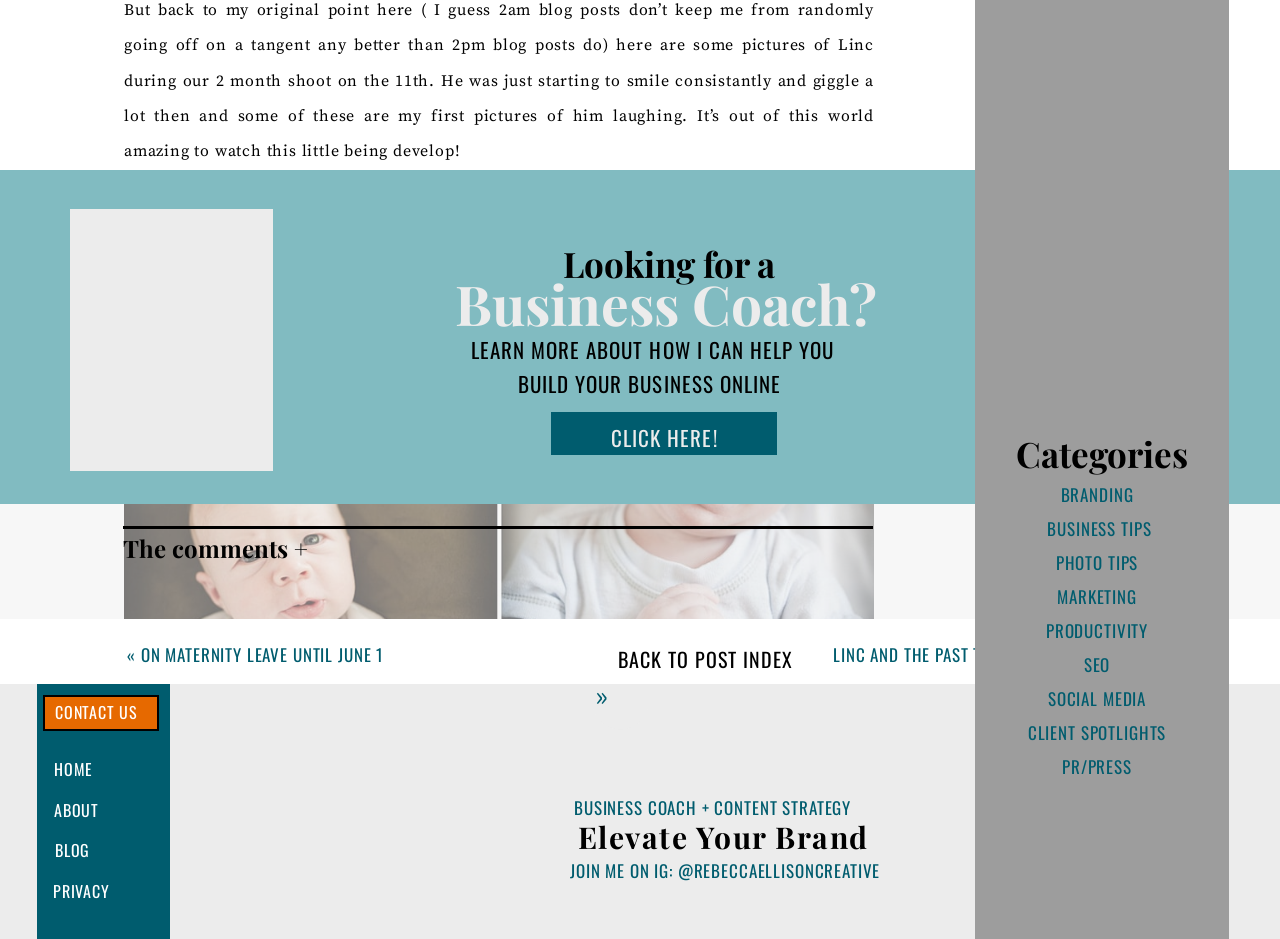Can you find the bounding box coordinates for the element to click on to achieve the instruction: "Click on BUSINESS TIPS"?

[0.798, 0.548, 0.916, 0.585]